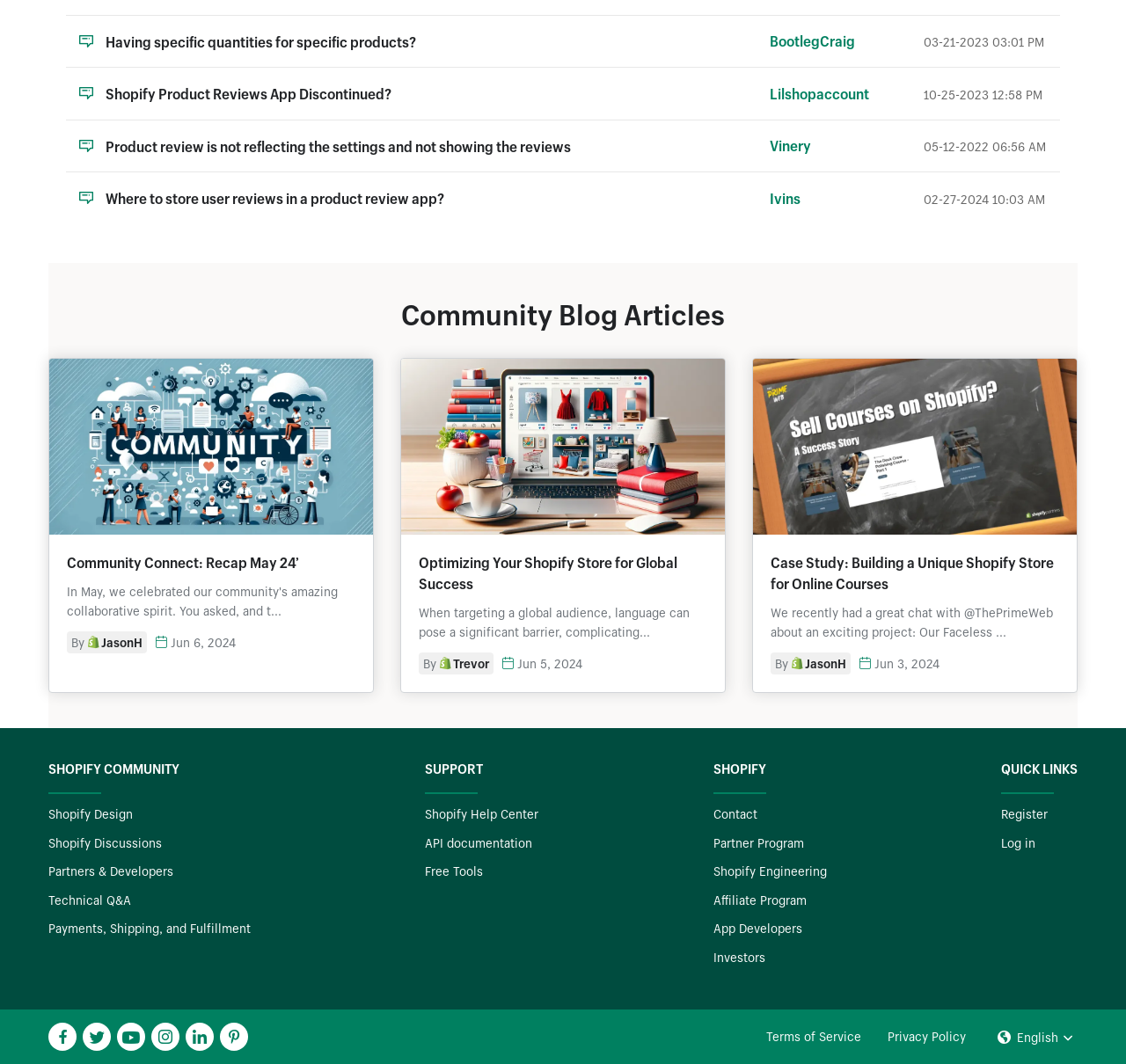Given the description "aria-label="icon"", provide the bounding box coordinates of the corresponding UI element.

[0.043, 0.961, 0.068, 0.988]